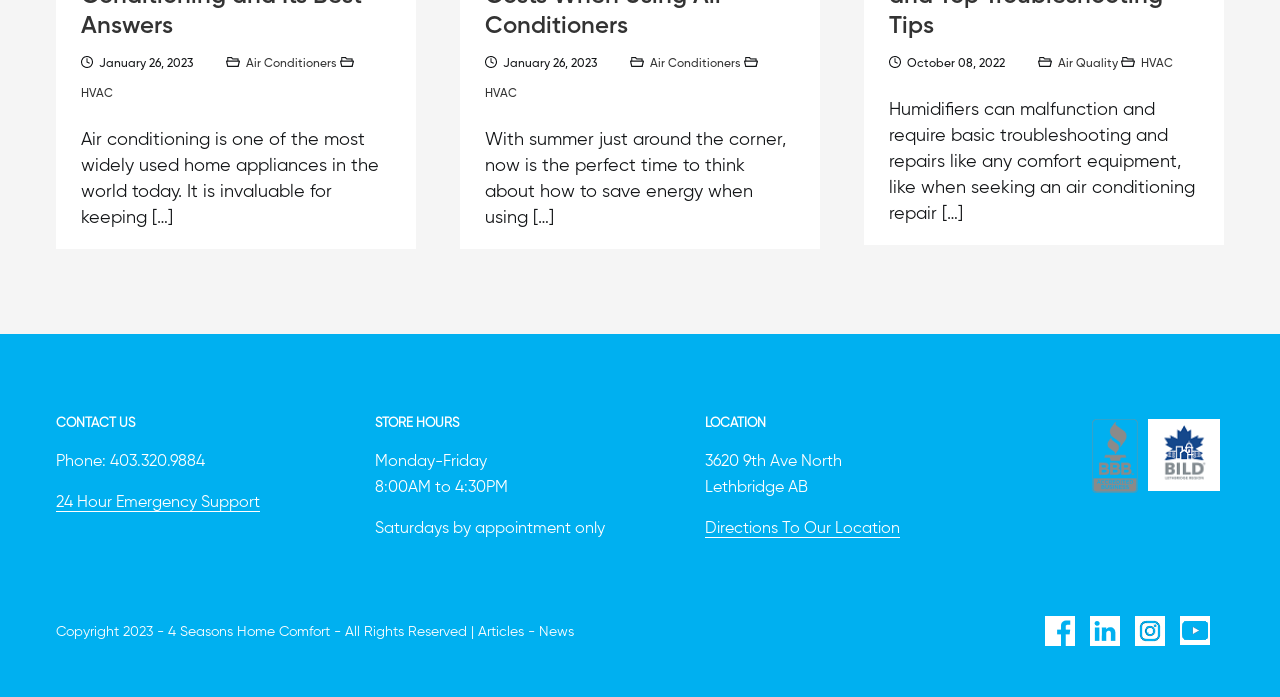How many images are there in the footer?
Answer the question in as much detail as possible.

I counted the images in the footer, which are 'bbblogo-1', 'bild', 'Vector', 'Vector-1', and 'Instagram-Logo', so the answer is 5.